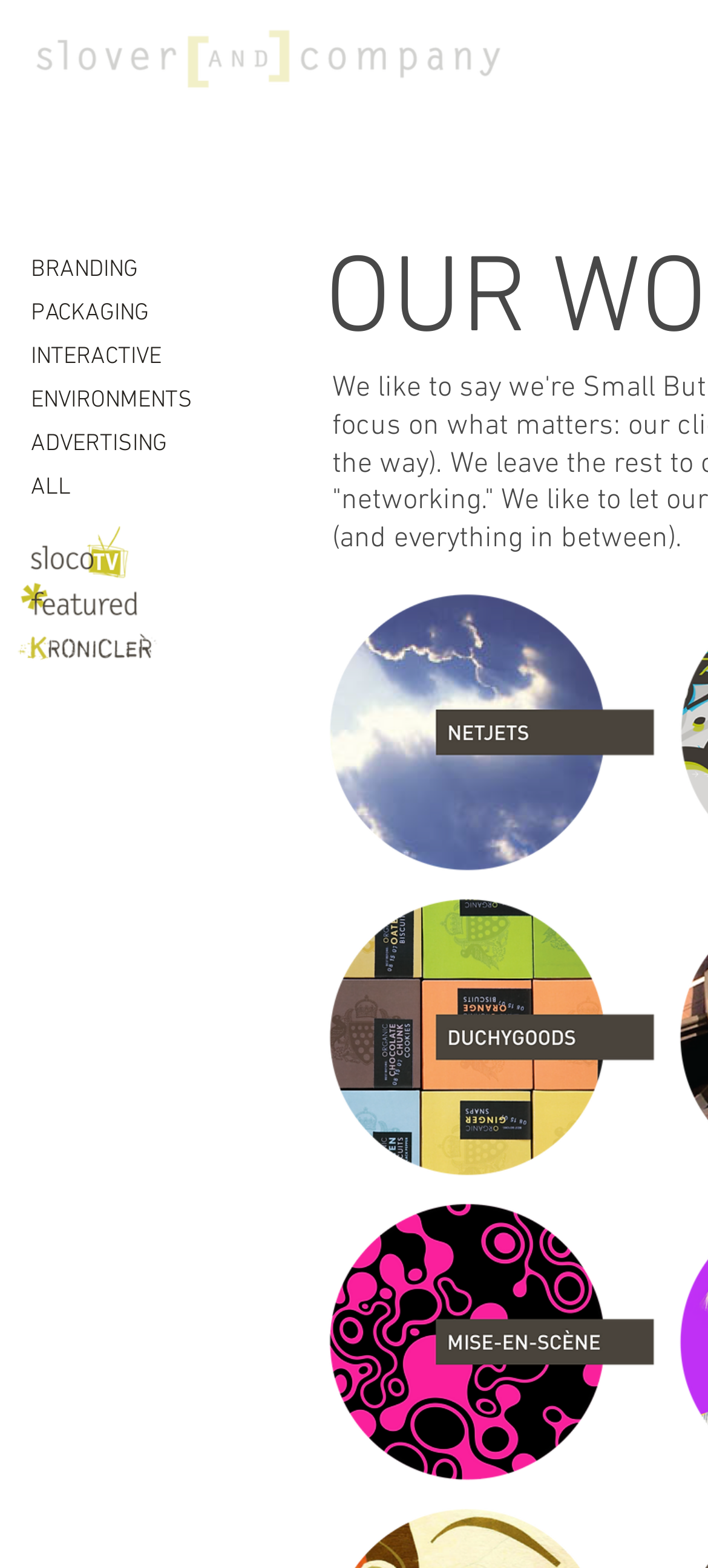Is there a logo on the page?
Utilize the information in the image to give a detailed answer to the question.

The presence of multiple small images at the top of the page, such as the ones with bounding box coordinates [0.01, 0.404, 0.236, 0.421] and [0.041, 0.334, 0.182, 0.37], suggests that one of them might be a logo.